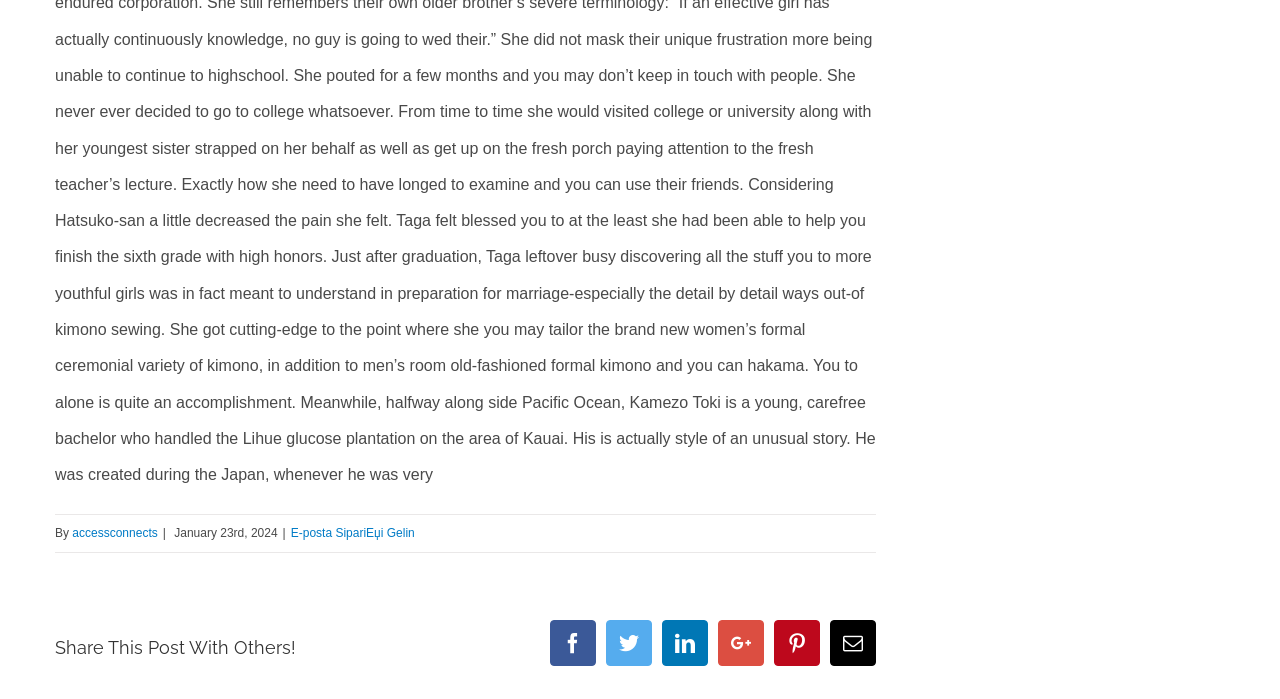What is the theme of the webpage?
Based on the image, answer the question with as much detail as possible.

Based on the presence of social media links and the heading 'Share This Post With Others!', I infer that the theme of the webpage is related to sharing content with others.